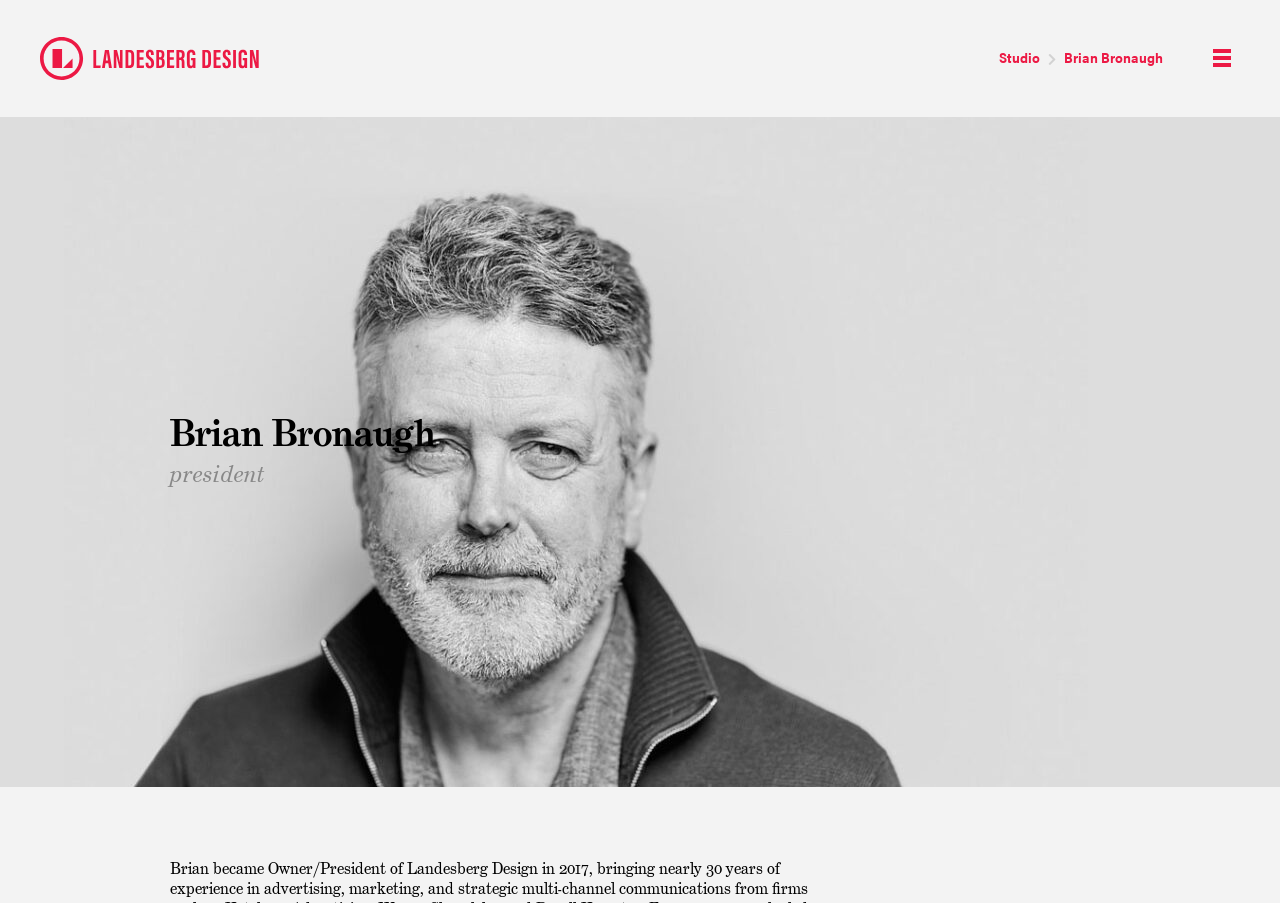Create a detailed narrative describing the layout and content of the webpage.

The webpage is about Brian Bronaugh, specifically his role as president, and is associated with Landesberg Design. At the top left, there is a small image with a link, which is likely a logo or an icon. 

On the top right, there are three elements aligned horizontally. From left to right, there is a link labeled "Studio", followed by the text "Brian Bronaugh", and then a button with no label. 

Below these top elements, there is a prominent heading that reads "Brian Bronaugh president". This heading is positioned roughly in the middle of the page, spanning about two-thirds of the page width. 

Below the heading, there is a large image that takes up most of the page, which is described as "Brian Bronaugh, President". This image likely displays a photo of Brian Bronaugh.